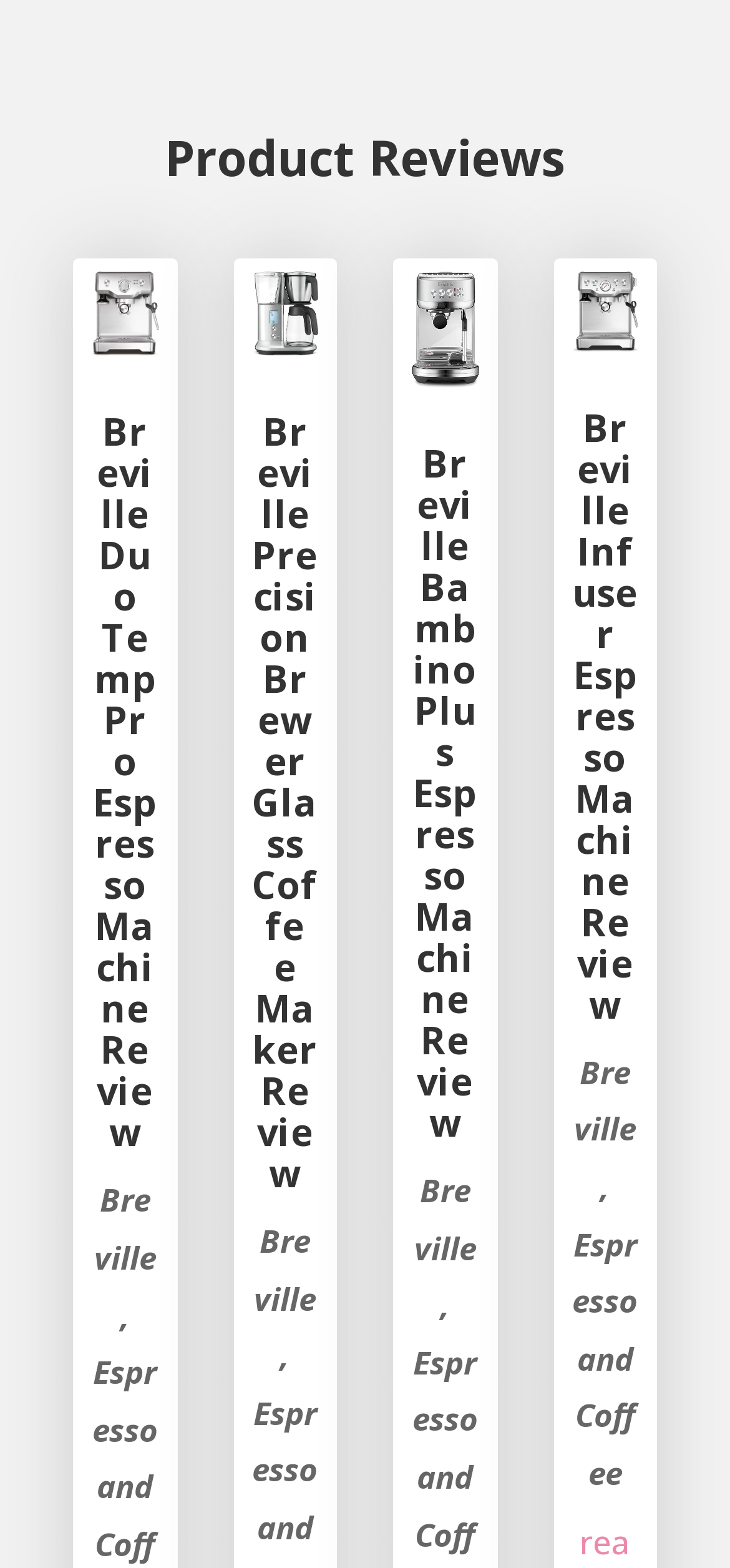Select the bounding box coordinates of the element I need to click to carry out the following instruction: "Check Breville Bambino Plus Espresso Machine Review".

[0.564, 0.173, 0.655, 0.247]